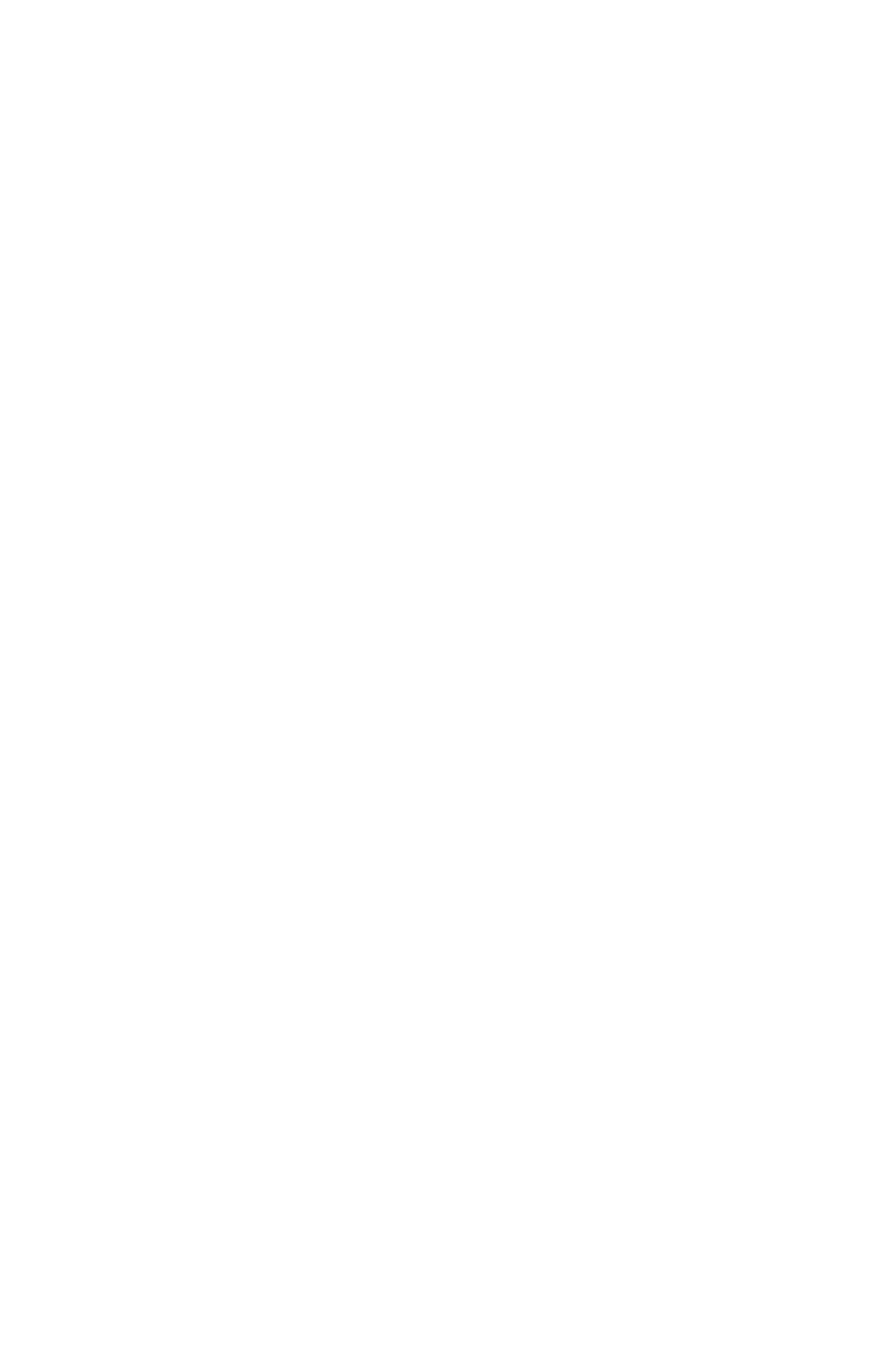Reply to the question below using a single word or brief phrase:
How many revisions are available to view?

Other revisions